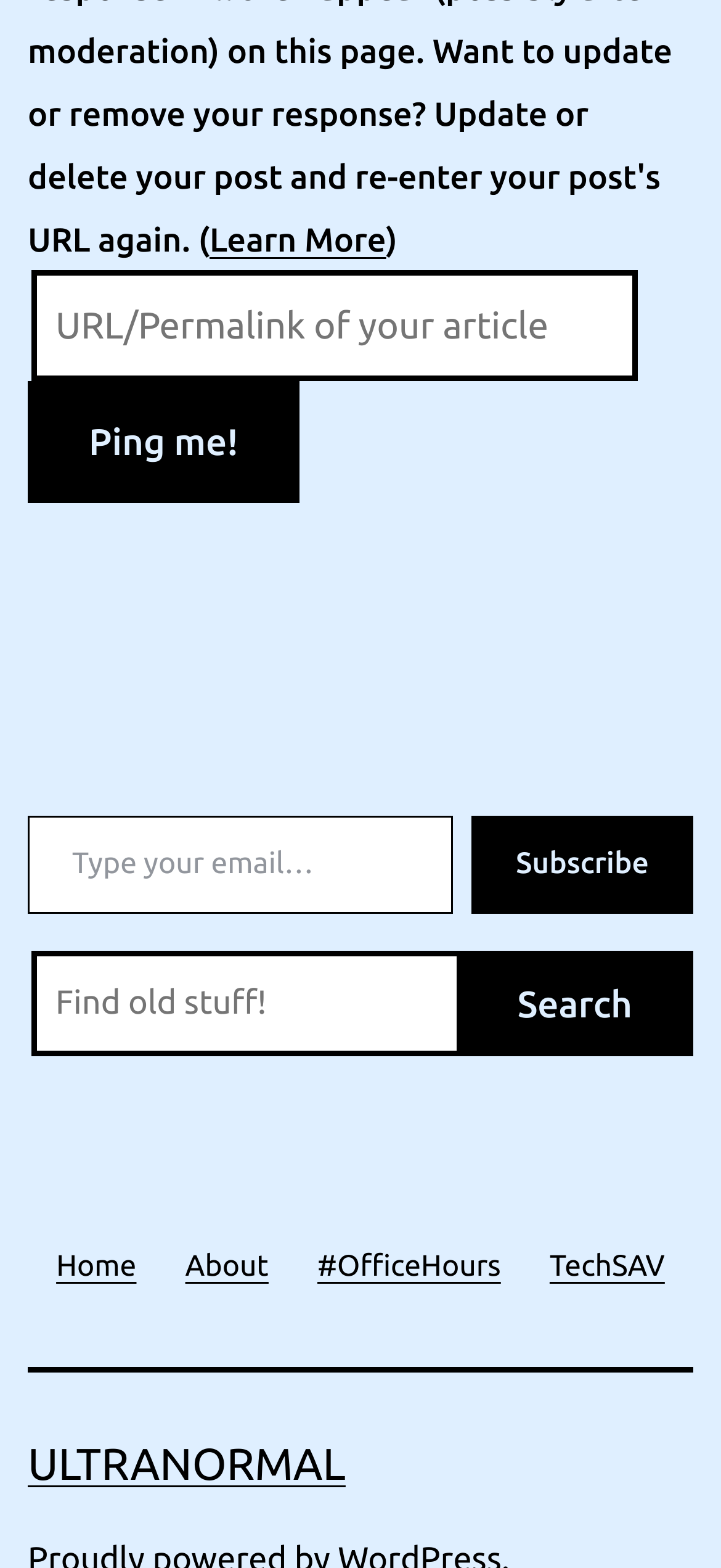Determine the bounding box coordinates of the clickable element necessary to fulfill the instruction: "Enter response URL". Provide the coordinates as four float numbers within the 0 to 1 range, i.e., [left, top, right, bottom].

[0.044, 0.172, 0.885, 0.242]